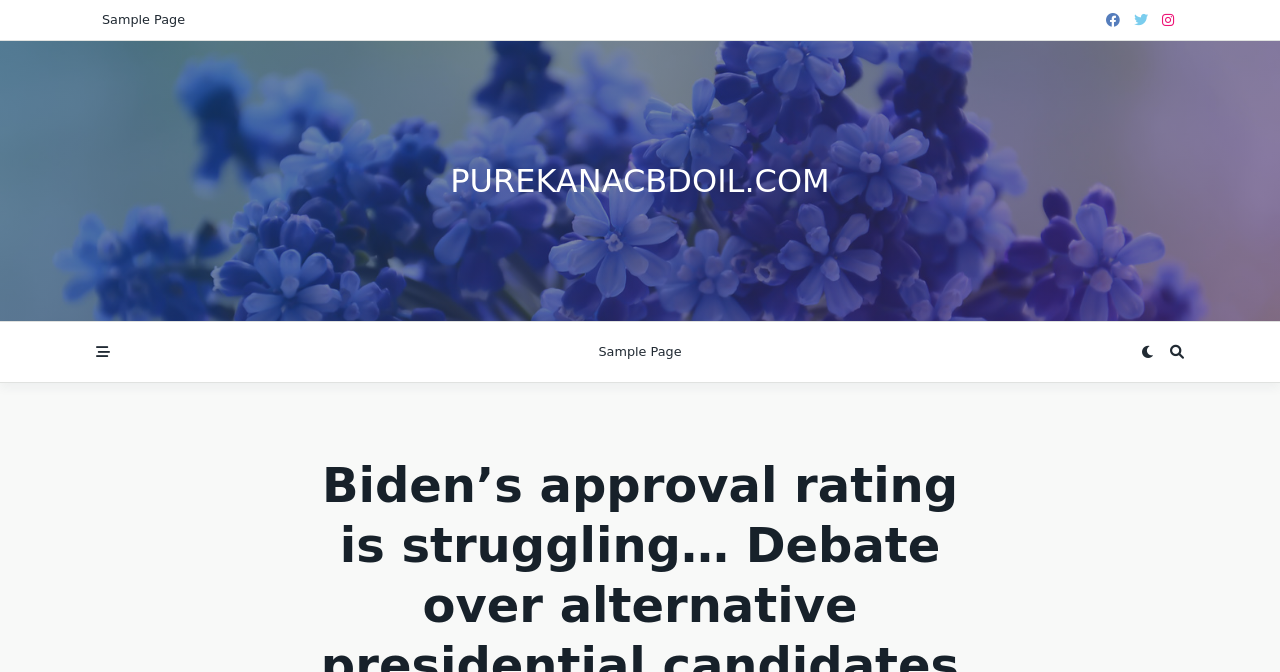Produce an elaborate caption capturing the essence of the webpage.

The webpage appears to be a news article or blog post discussing U.S. politics, specifically President Joe Biden's approval rating and potential Democratic presidential candidates. 

At the top left of the page, there is a link labeled "Sample Page". To the right of this link, there are three icons represented by Unicode characters: '\uf09a', '\uf099', and '\uf16d'. These icons are likely social media links or other interactive elements.

In the center of the page, there is a prominent link with the text "PUREKANACBDOIL.COM", which may be the website's title or a call-to-action.

Below the center link, there are three buttons on the left side, with icons represented by Unicode characters: '\uf550', '\uf186', and '\uf002'. These buttons are likely interactive elements, such as navigation or sharing options.

On the right side of the page, there is another link labeled "Sample Page", which may be a duplicate of the top-left link or a separate navigation element.

Overall, the webpage appears to be a news article or blog post with interactive elements and navigation links.